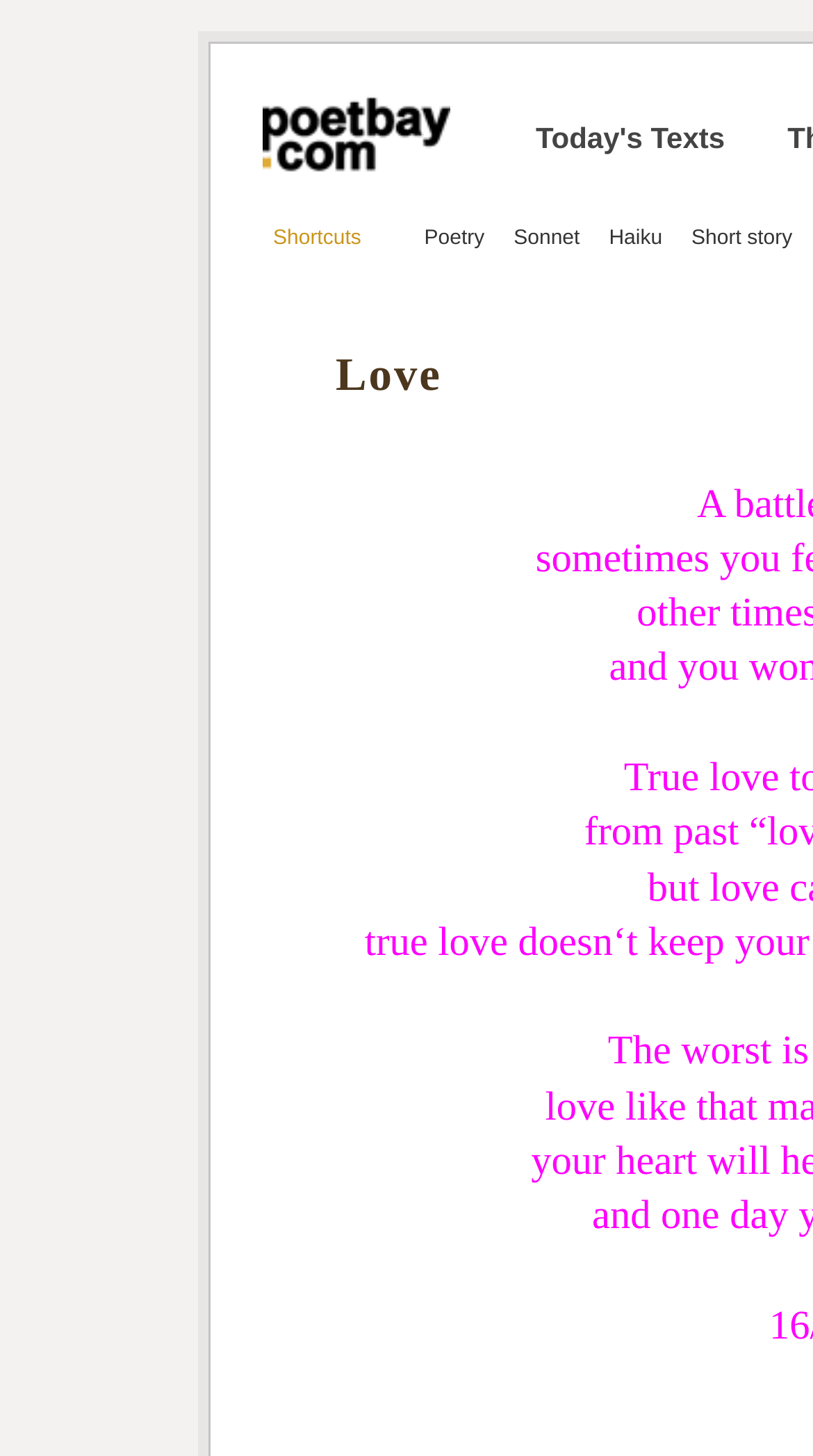Respond to the question below with a single word or phrase:
What is the name of the logo on the webpage?

The PoetBay logo